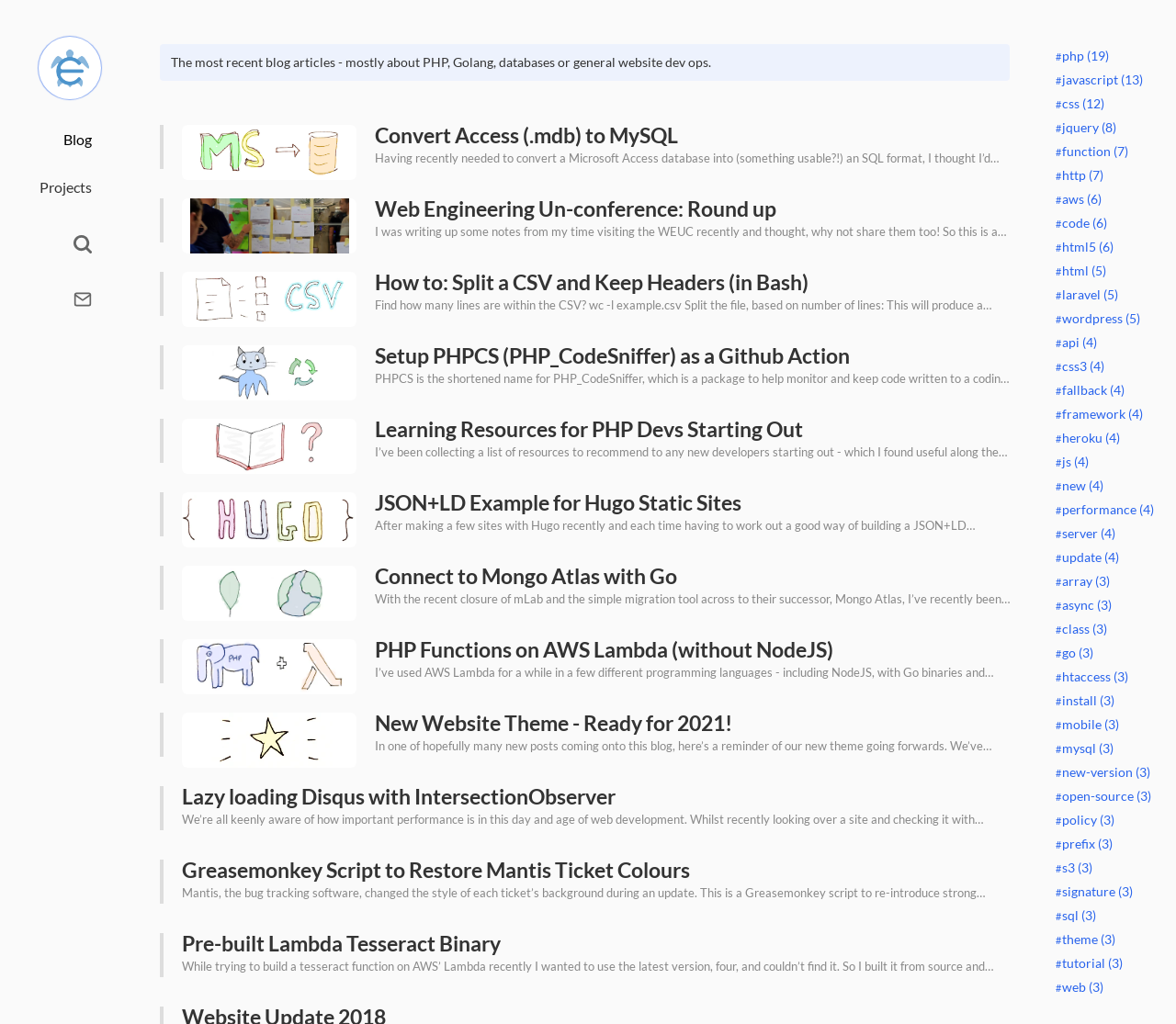Please determine the bounding box coordinates for the UI element described here. Use the format (top-left x, top-left y, bottom-right x, bottom-right y) with values bounded between 0 and 1: tutorial (3)

[0.898, 0.933, 0.955, 0.948]